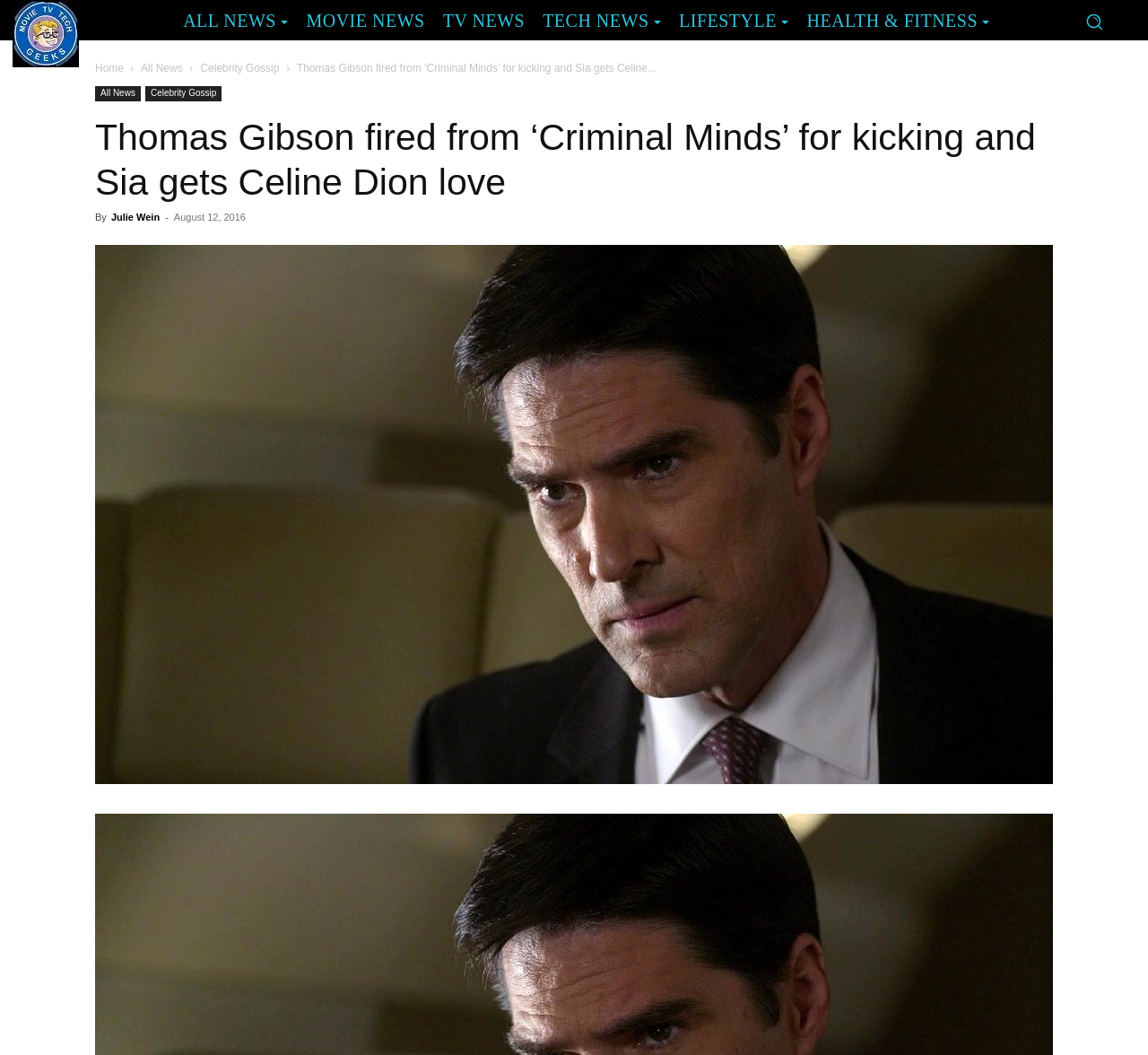Generate a thorough explanation of the webpage's elements.

The webpage appears to be a news article from "Movie TV Tech Geeks News" with a focus on entertainment news. At the top left corner, there is a logo of the news website, accompanied by a navigation menu with links to different categories such as "ALL NEWS", "MOVIE NEWS", "TV NEWS", "TECH NEWS", "LIFESTYLE", and "HEALTH & FITNESS". 

On the top right corner, there is a search button with a magnifying glass icon. Below the navigation menu, there are links to "Home", "All News", and "Celebrity Gossip". 

The main article is titled "Thomas Gibson fired from ‘Criminal Minds’ for kicking and Sia gets Celine Dion love", which is a news story about Thomas Gibson's departure from the TV show "Criminal Minds" and Sia's admiration for Celine Dion. The article is written by Julie Wein and was published on August 12, 2016. 

The article features a large image related to the news story, taking up most of the page's content area. There are also links to related news categories, such as "All News" and "Celebrity Gossip", within the article.